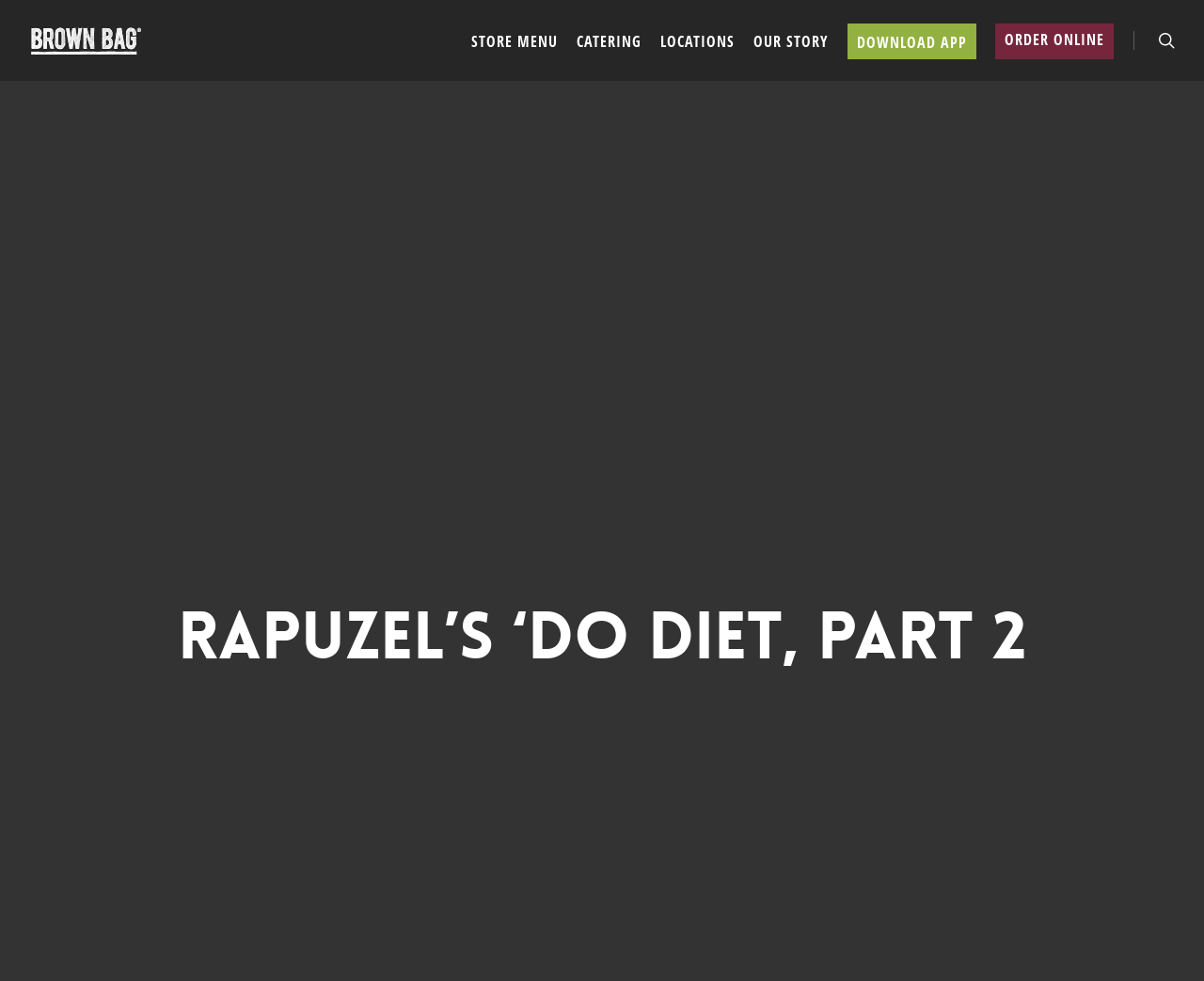Determine the bounding box coordinates of the element that should be clicked to execute the following command: "View FAQ".

None